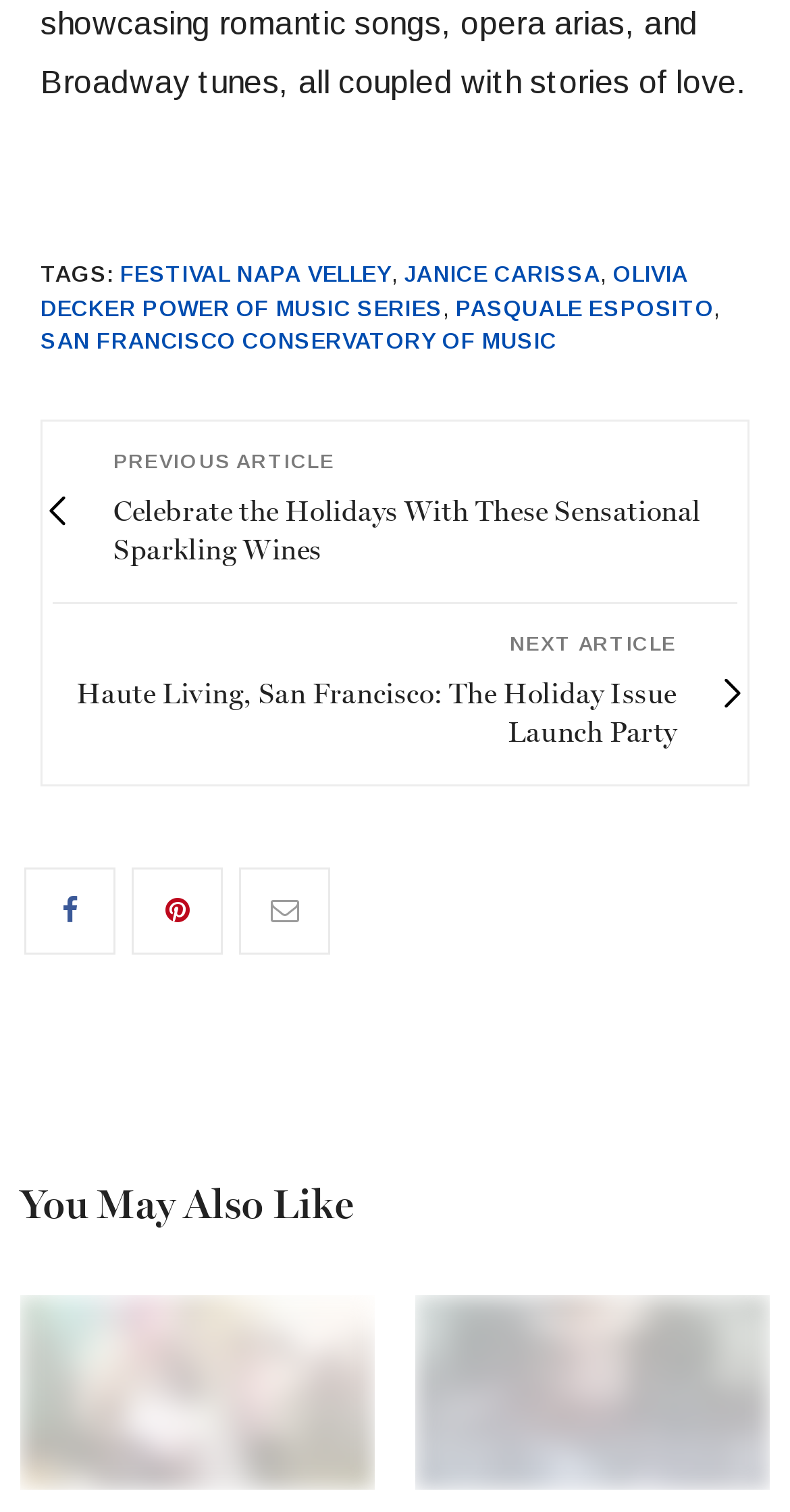What is the symbol represented by the link ''?
Use the information from the screenshot to give a comprehensive response to the question.

The link '' is likely a Facebook icon, which is commonly used to represent a link to a Facebook page or profile.